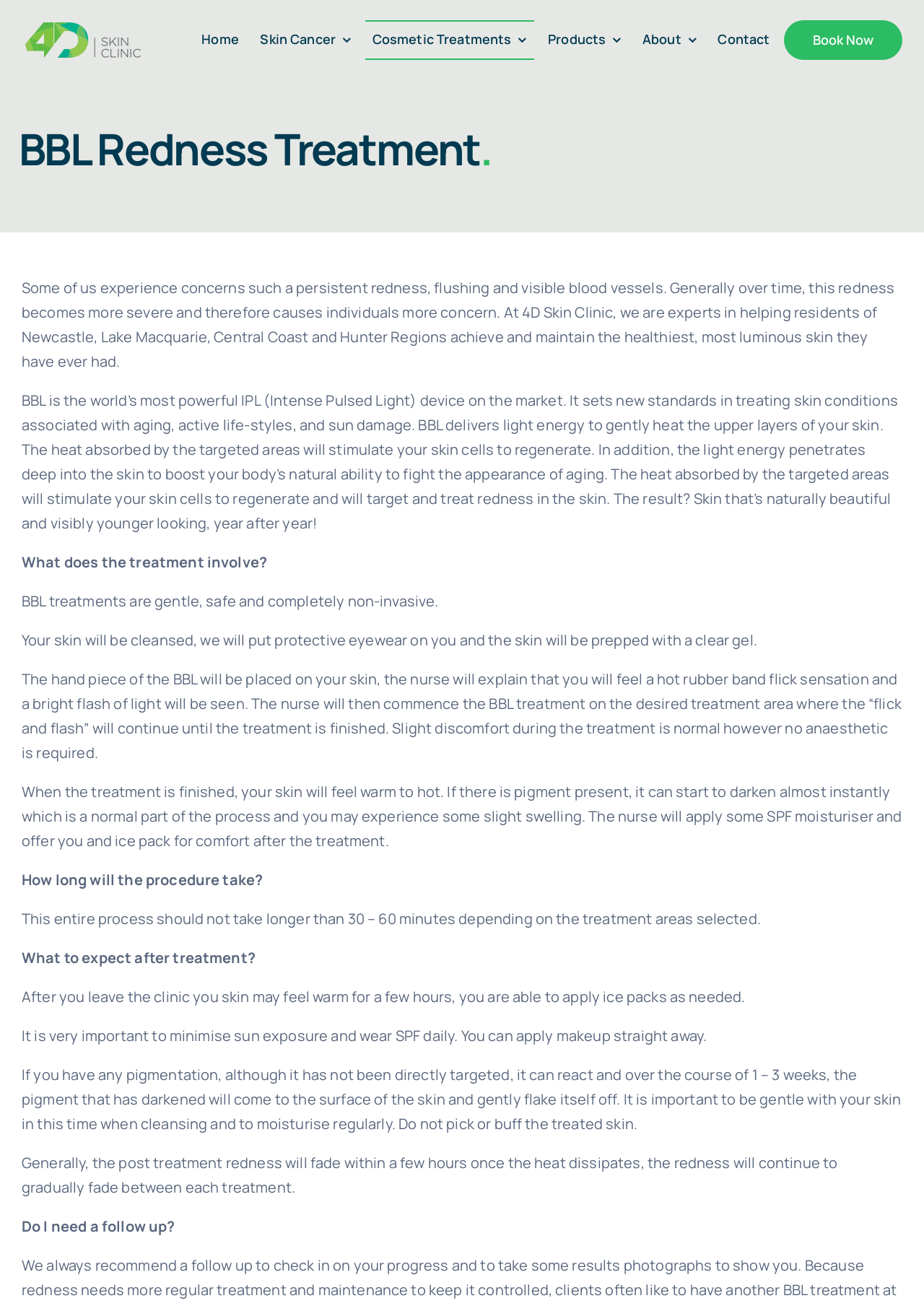What is the purpose of the BBL treatment?
Please respond to the question with a detailed and well-explained answer.

I found the answer by reading the text on the webpage, which says 'The heat absorbed by the targeted areas will stimulate your skin cells to regenerate and will target and treat redness in the skin.' This suggests that one of the purposes of the BBL treatment is to treat redness in the skin.